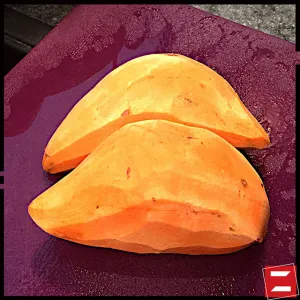What is the sweet potatoes resting on?
Answer the question with a single word or phrase, referring to the image.

Purple cutting board